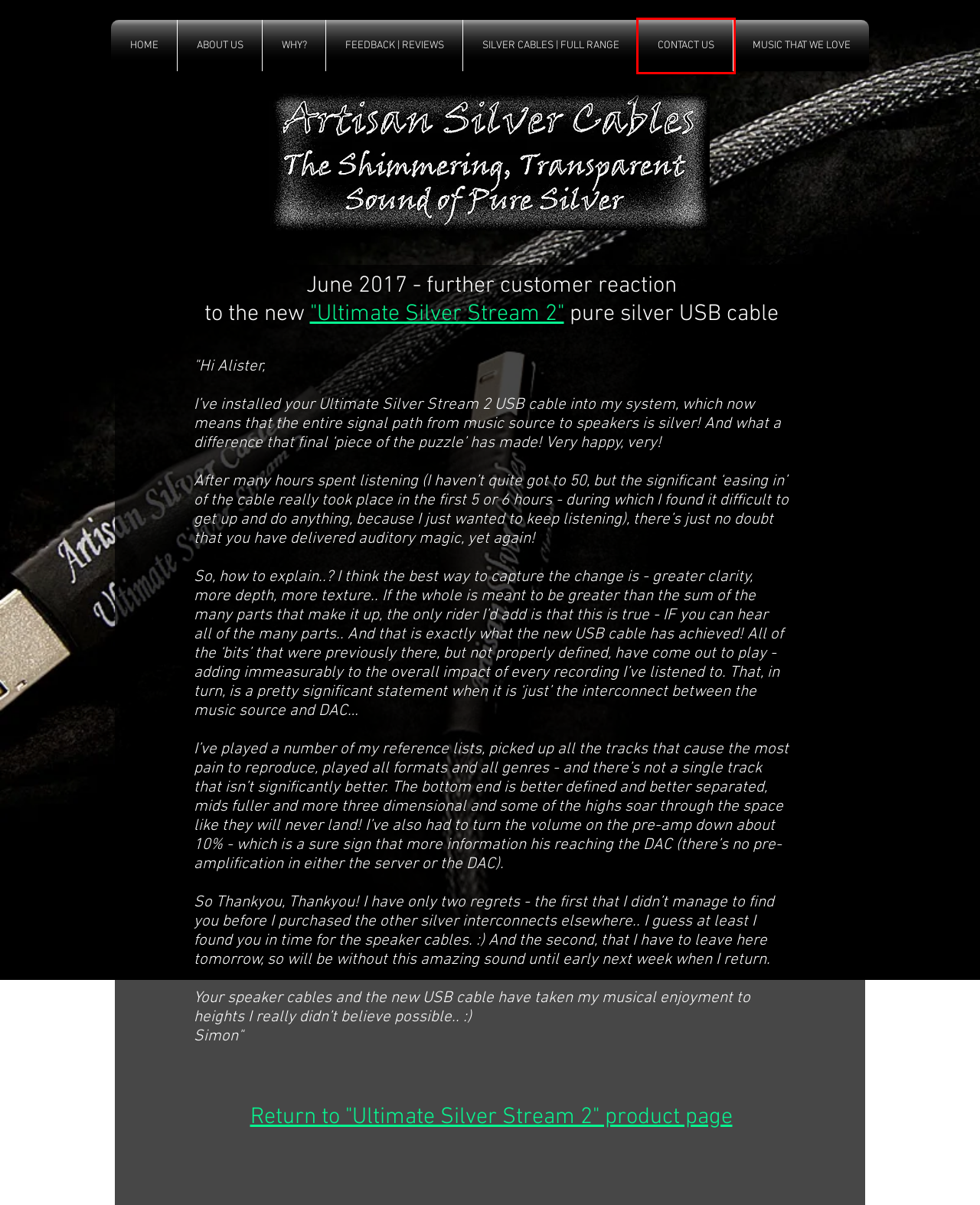You are looking at a screenshot of a webpage with a red bounding box around an element. Determine the best matching webpage description for the new webpage resulting from clicking the element in the red bounding box. Here are the descriptions:
A. ARTISAN SILVER  CABLES | Our full range of pure silver cables
B. ARTISAN SILVER CABLES | The shimmering transparent sound of pure silver
C. ARTISAN SILVER CABLES | Music that we love
D. "Ultimate Silver Stream 2" pure silver USB cable
E. WHY OUR CABLES SOUND BETTER | Artisan Silver Cables
F. ABOUT US | Artisan Silver Cables
G. ARTISAN SILVER CABLES | Contact us
H. FEEDBACK | REVIEWS | Artisan Silver Cables

G